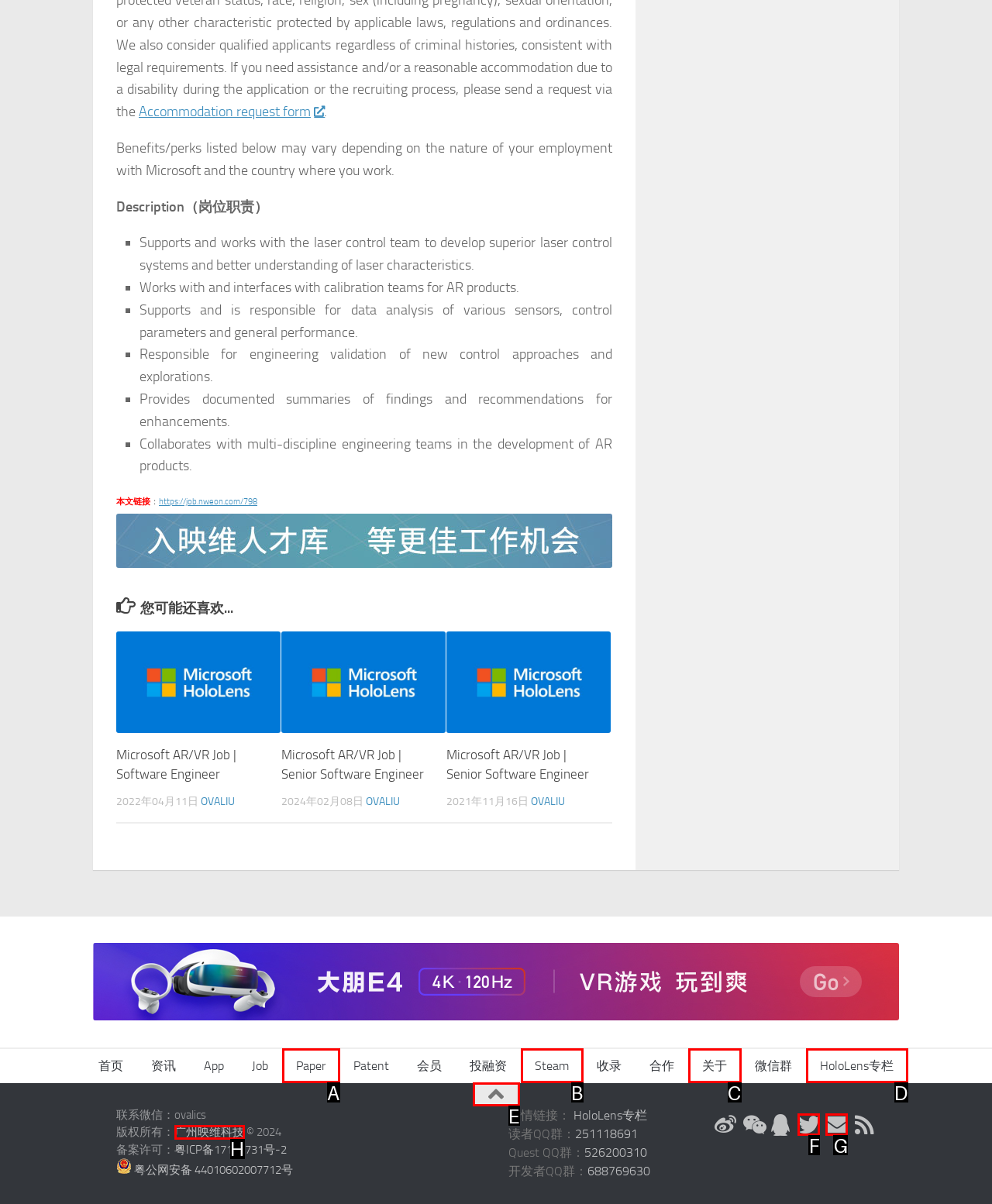Please determine which option aligns with the description: Steam. Respond with the option’s letter directly from the available choices.

B